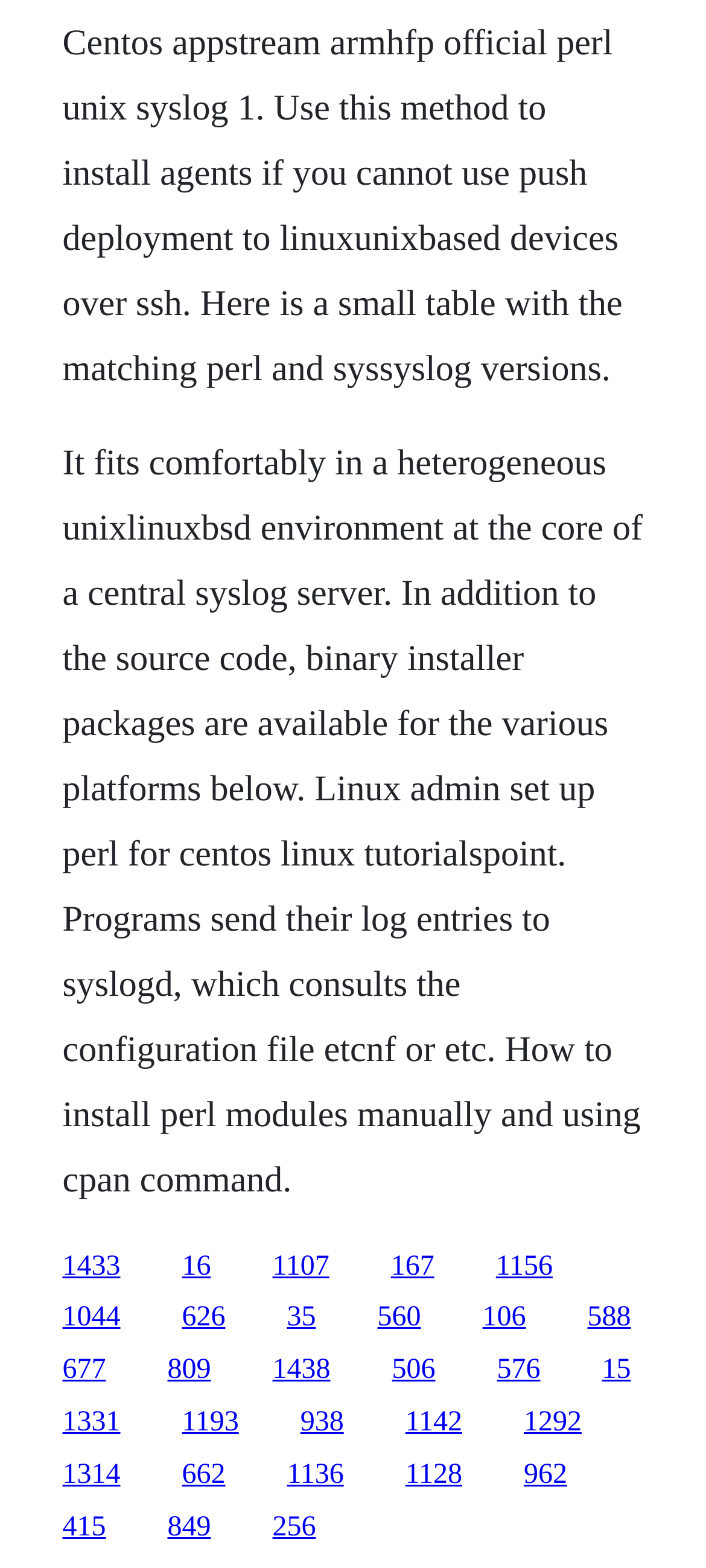How do programs send their log entries?
Can you offer a detailed and complete answer to this question?

The webpage states that programs send their log entries to syslogd, implying that syslogd is responsible for collecting and processing log data from various programs.